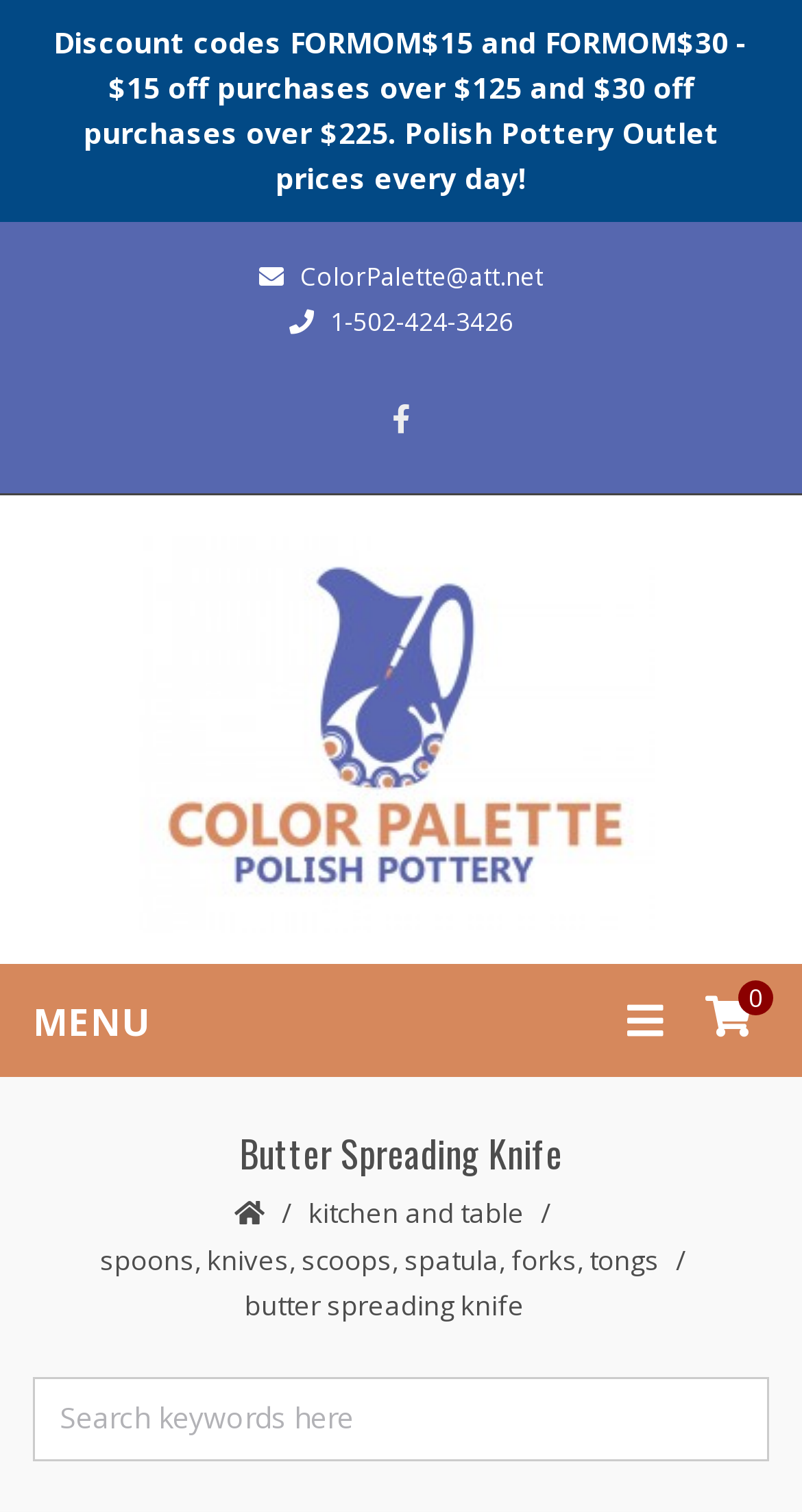Provide the bounding box coordinates of the HTML element described as: "0". The bounding box coordinates should be four float numbers between 0 and 1, i.e., [left, top, right, bottom].

[0.879, 0.659, 0.938, 0.691]